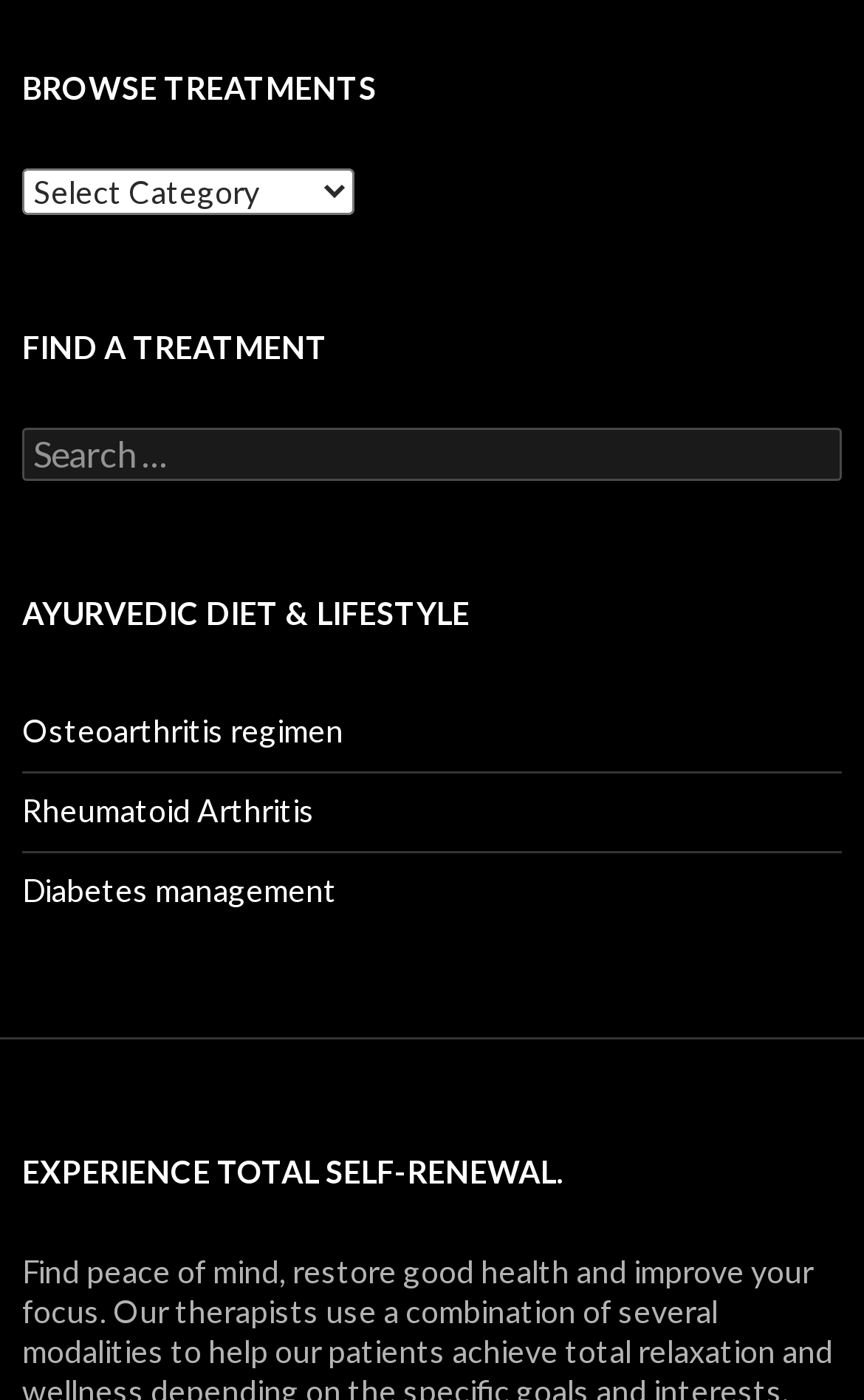Respond to the question below with a single word or phrase:
What is the label of the search box?

Search for: